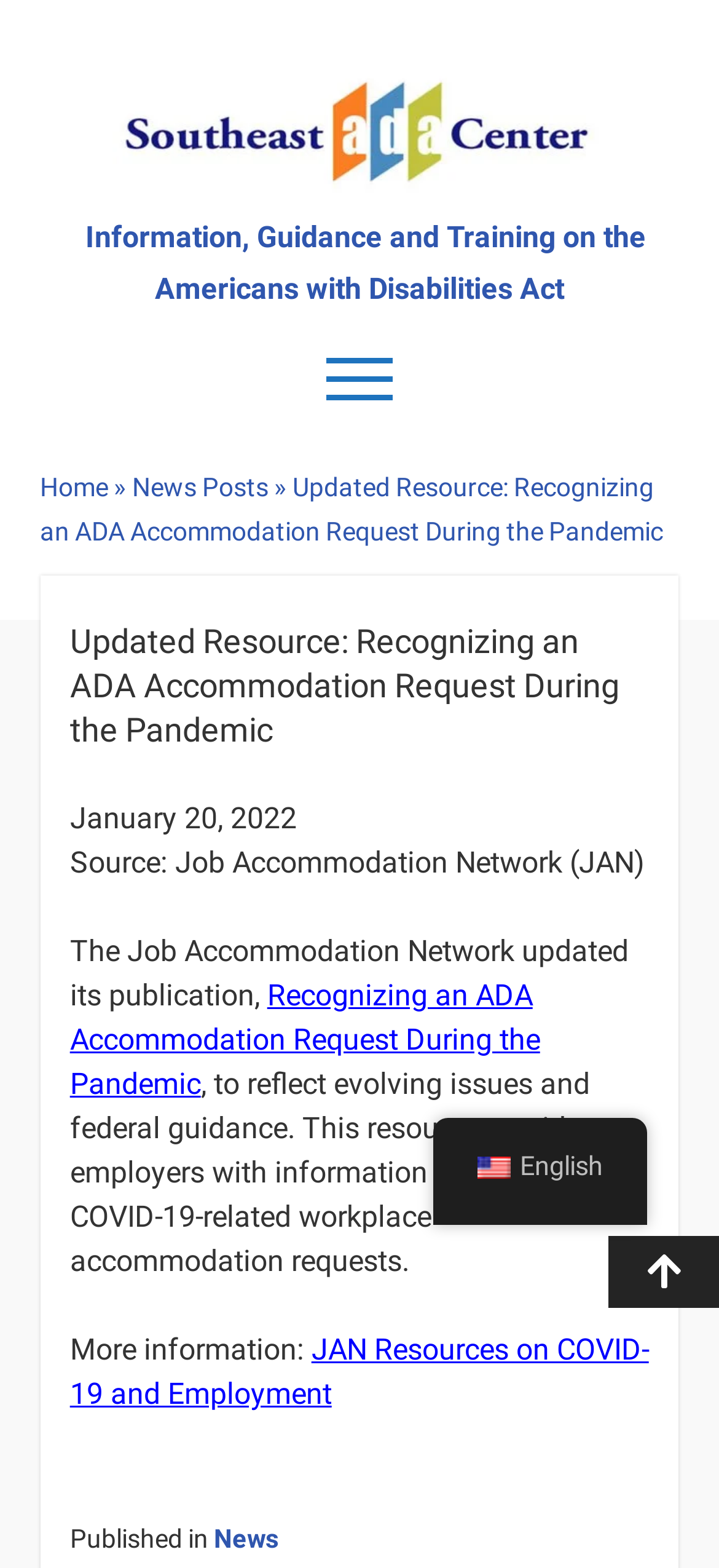Determine the bounding box coordinates of the section to be clicked to follow the instruction: "Visit the Southeast ADA Center". The coordinates should be given as four float numbers between 0 and 1, formatted as [left, top, right, bottom].

[0.155, 0.104, 0.845, 0.132]